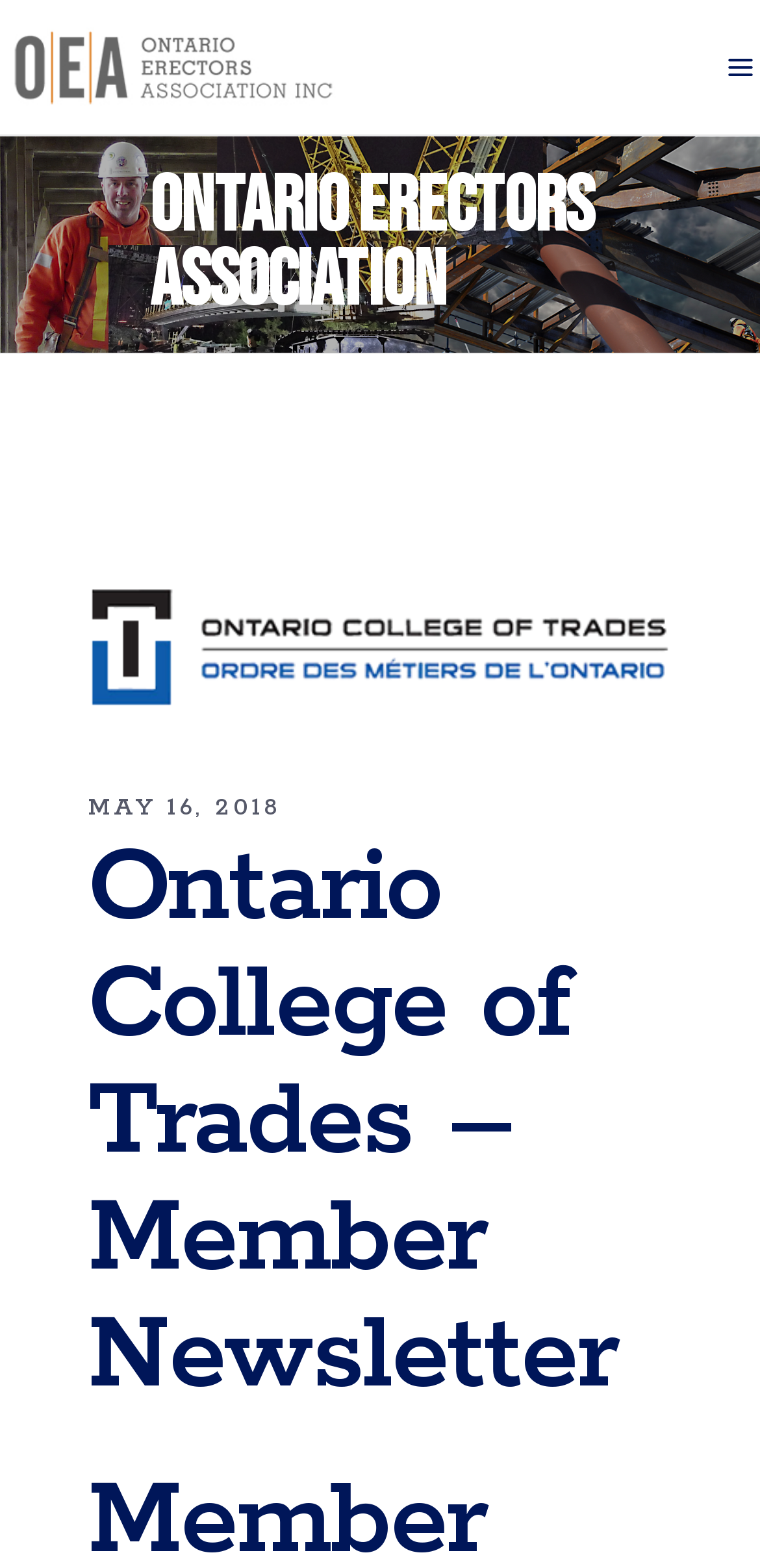Determine the bounding box for the described UI element: "May 16, 2018".

[0.115, 0.506, 0.369, 0.524]